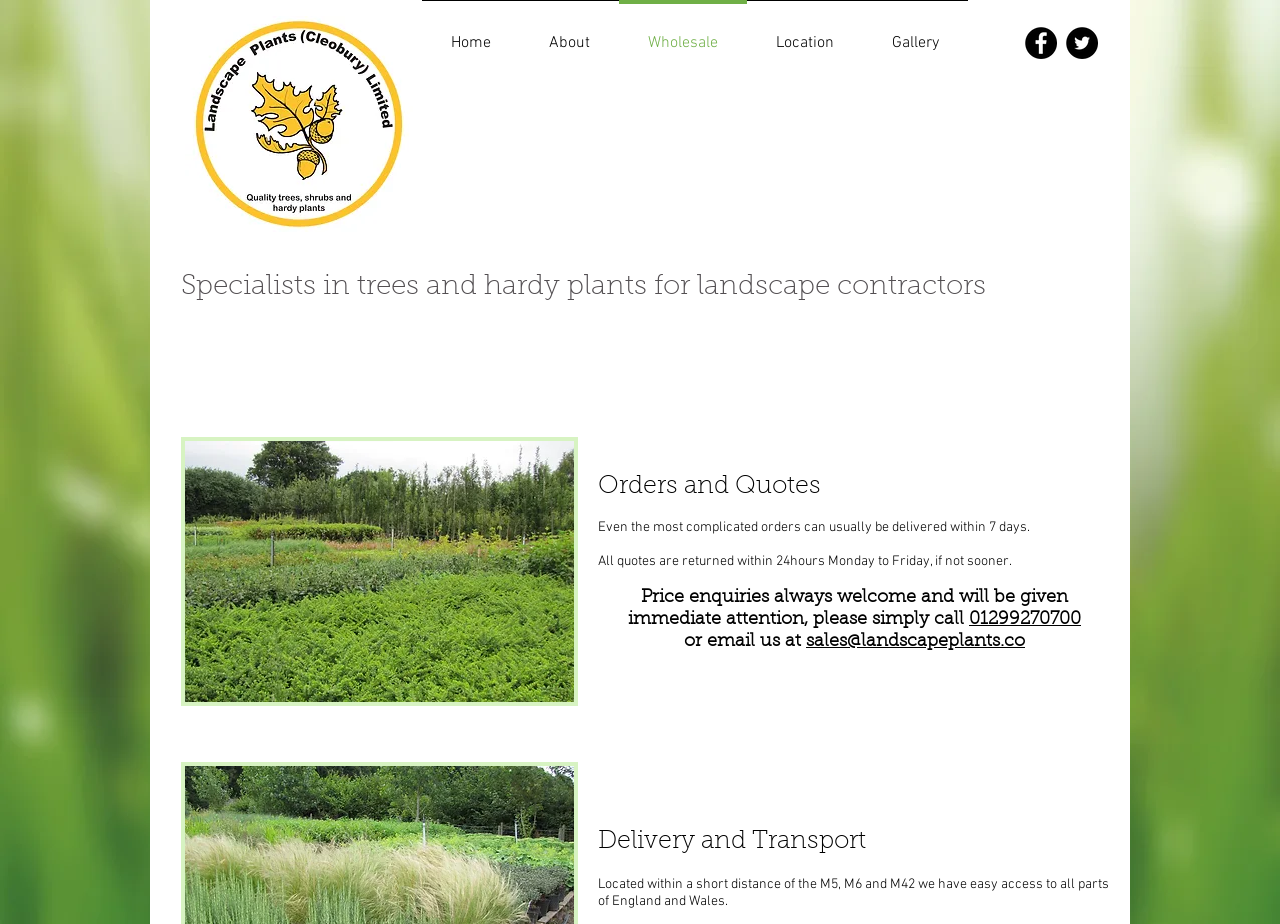Identify the bounding box coordinates of the area that should be clicked in order to complete the given instruction: "Click on the Home link". The bounding box coordinates should be four float numbers between 0 and 1, i.e., [left, top, right, bottom].

[0.33, 0.0, 0.406, 0.074]